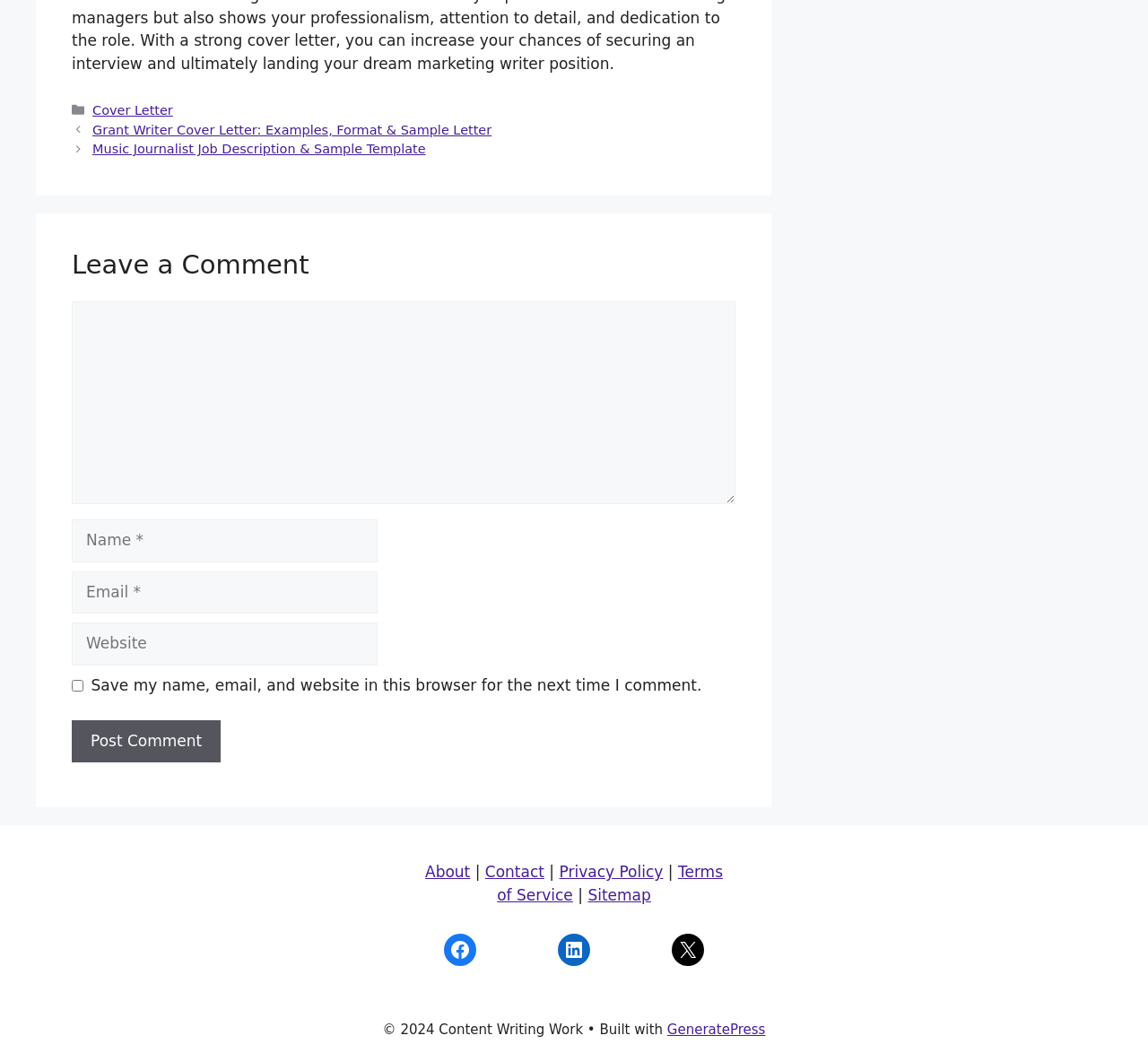Determine the coordinates of the bounding box for the clickable area needed to execute this instruction: "Click on 'Grant Writer Cover Letter: Examples, Format & Sample Letter'".

[0.081, 0.116, 0.428, 0.13]